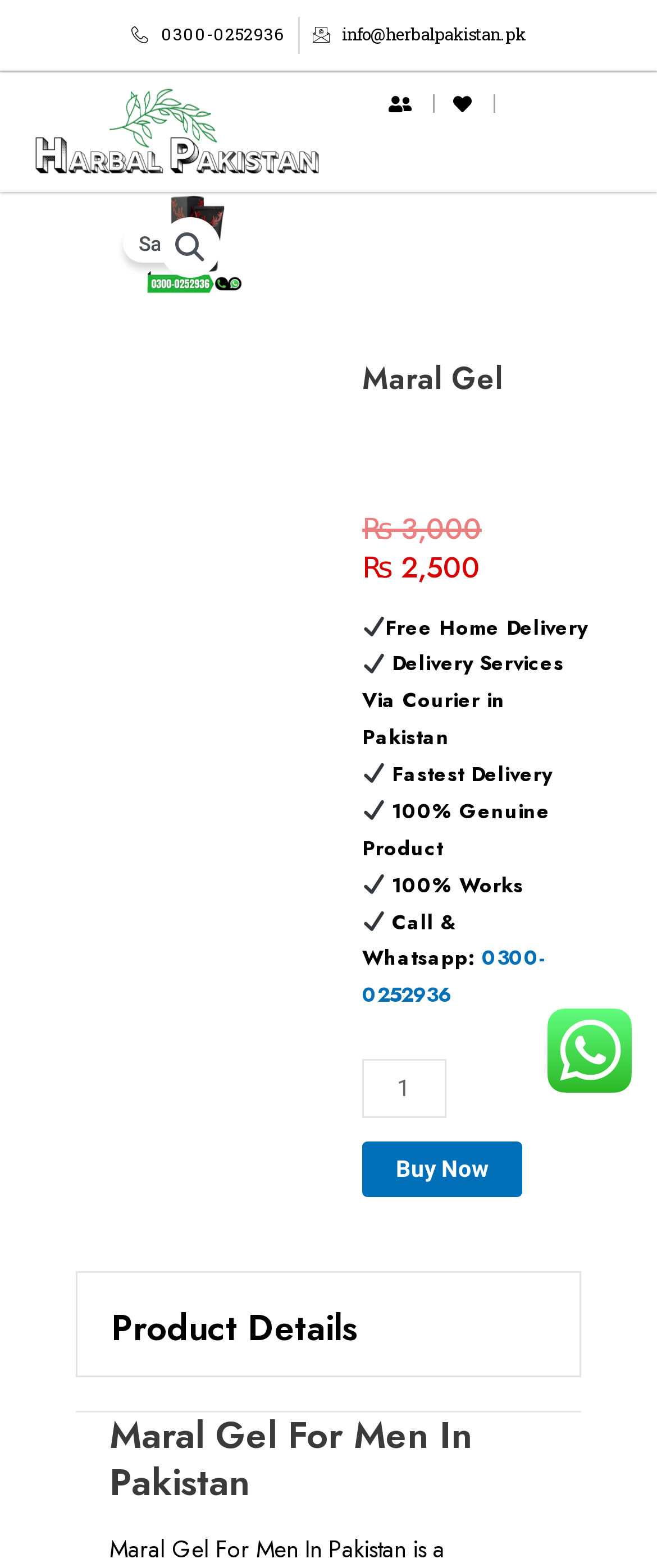Please give the bounding box coordinates of the area that should be clicked to fulfill the following instruction: "Change the product quantity". The coordinates should be in the format of four float numbers from 0 to 1, i.e., [left, top, right, bottom].

[0.551, 0.676, 0.679, 0.713]